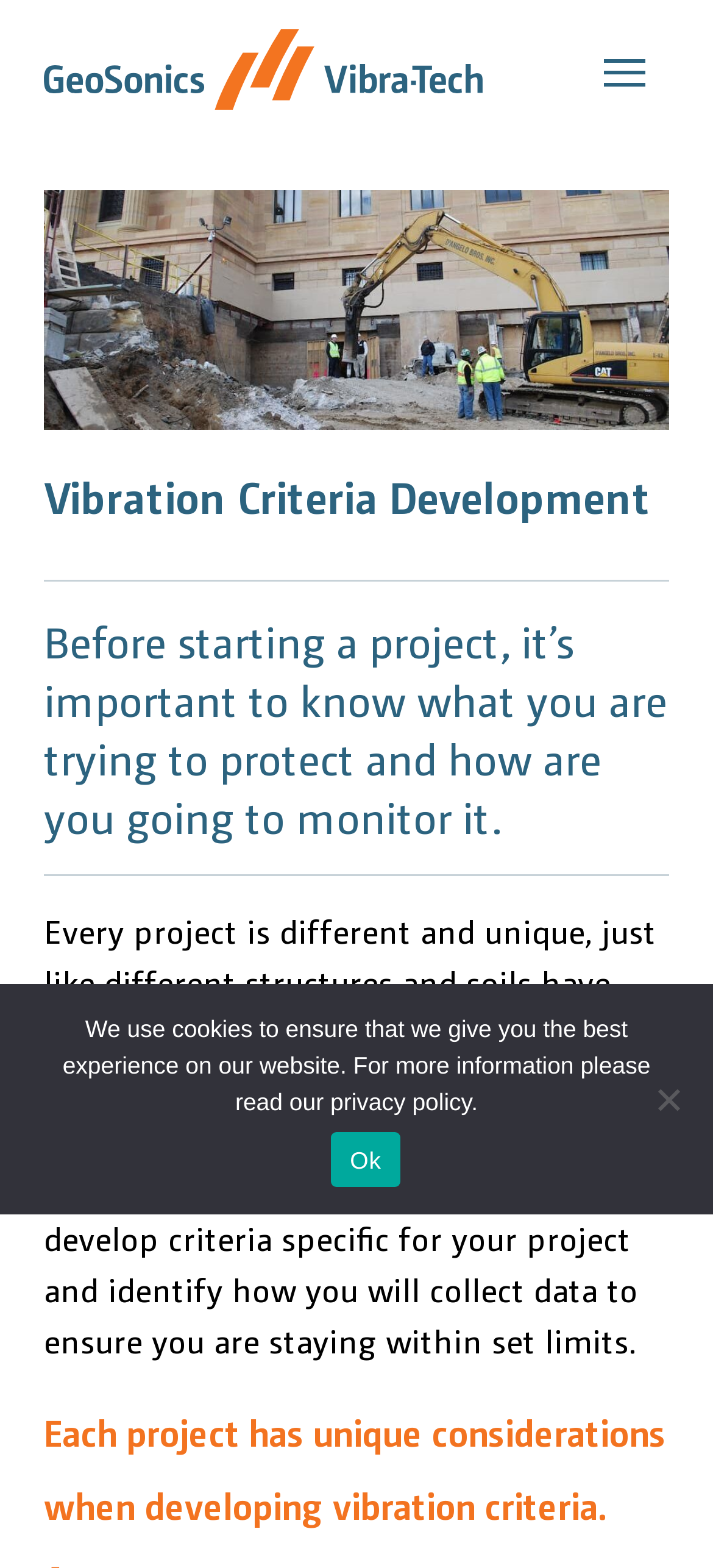What is the company name on the webpage?
Answer with a single word or phrase, using the screenshot for reference.

GeoSonics-Vibra-Tech